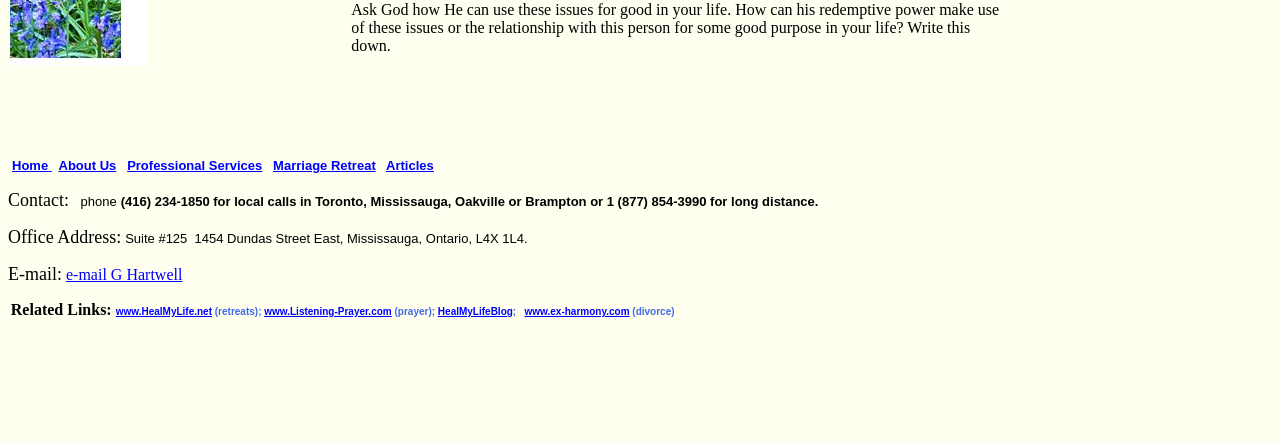Please locate the bounding box coordinates of the region I need to click to follow this instruction: "Click on About Us".

[0.046, 0.357, 0.091, 0.391]